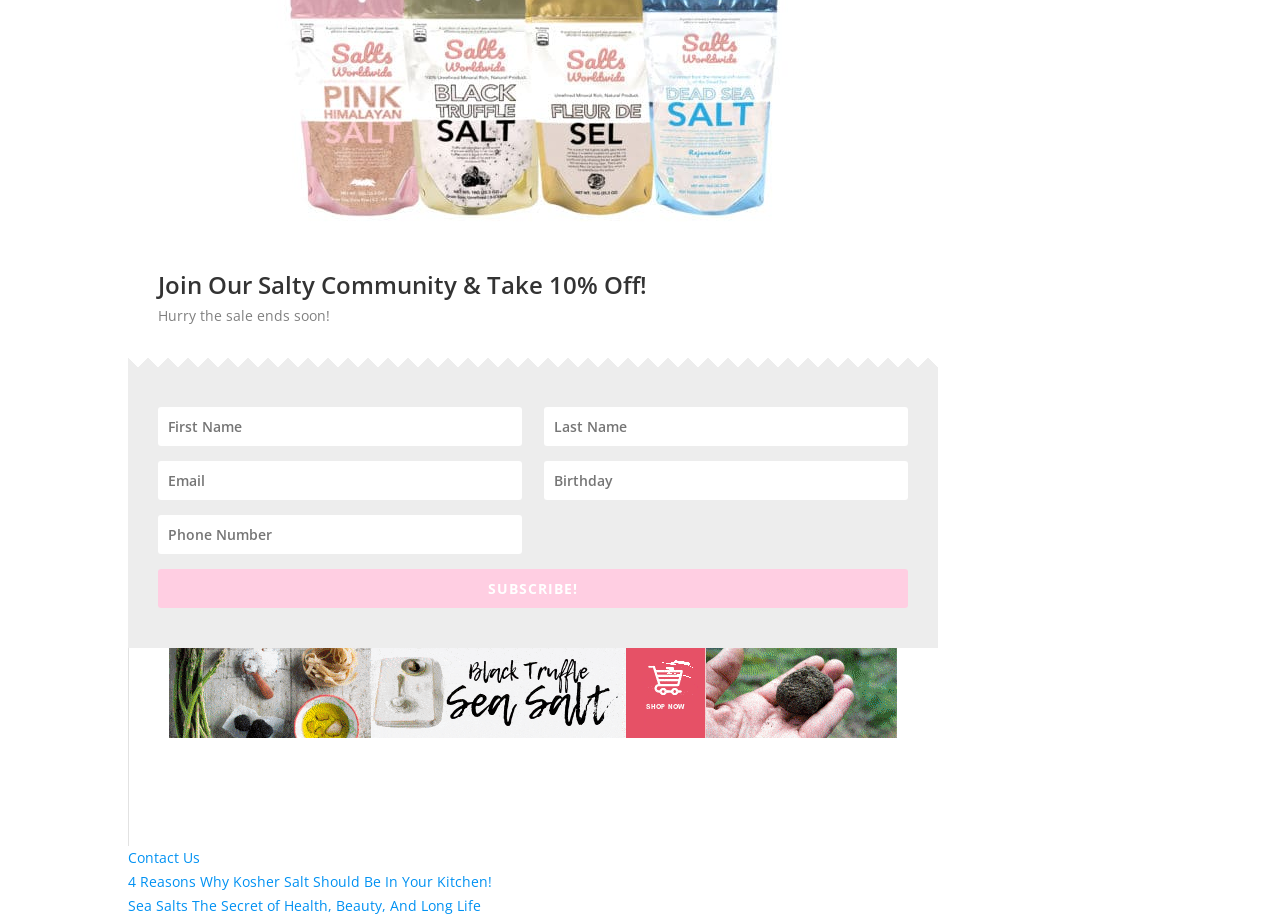Locate the bounding box coordinates of the item that should be clicked to fulfill the instruction: "Read 4 Reasons Why Kosher Salt Should Be In Your Kitchen!".

[0.1, 0.95, 0.384, 0.971]